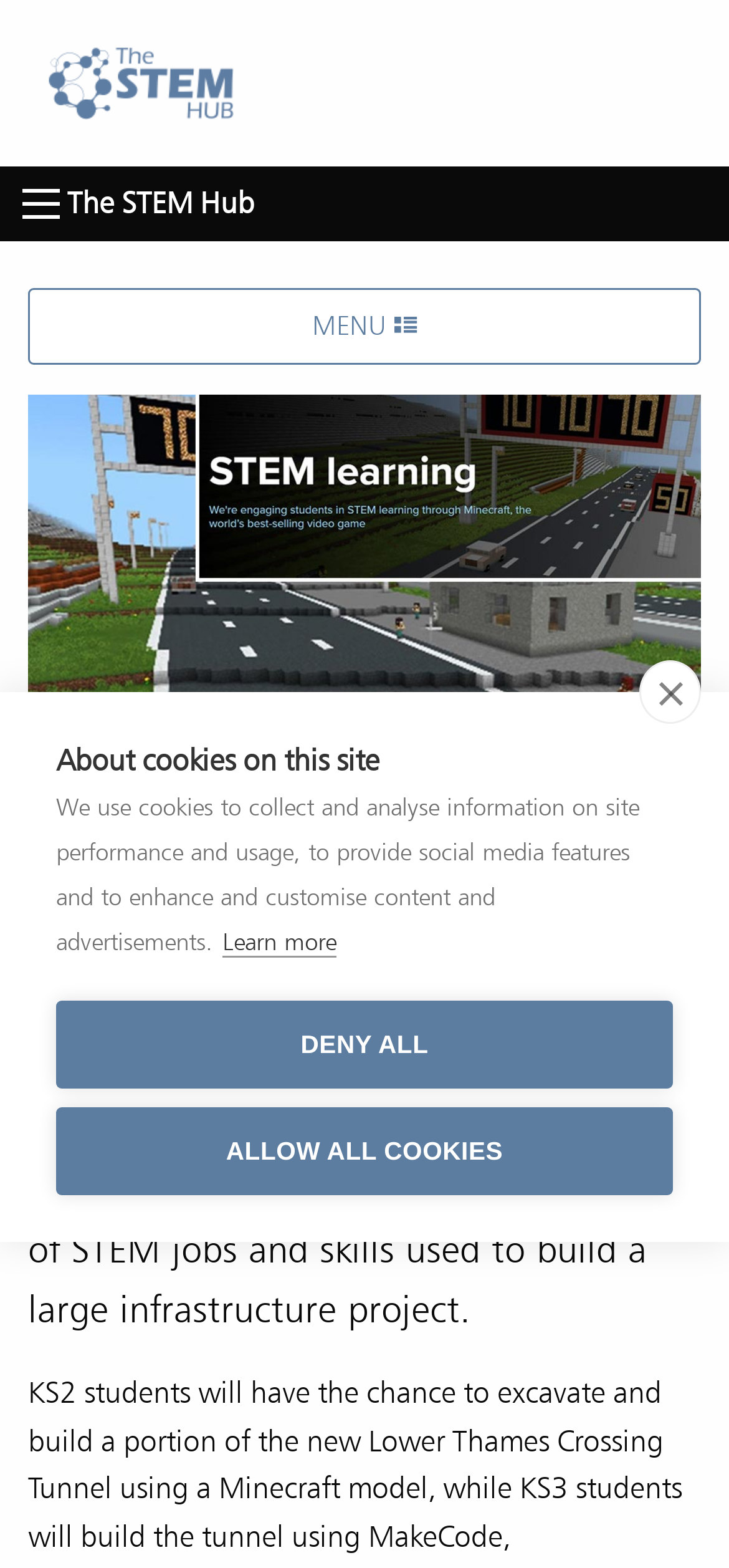What is the topic of the Minecraft games?
Analyze the image and deliver a detailed answer to the question.

Based on the webpage content, it is mentioned that the Lower Thames crossing has been recreated into two new Minecraft games, which are a 'Tunnel Digging Game' and a 'Speed Safety Game' for KS2 and KS3 students.